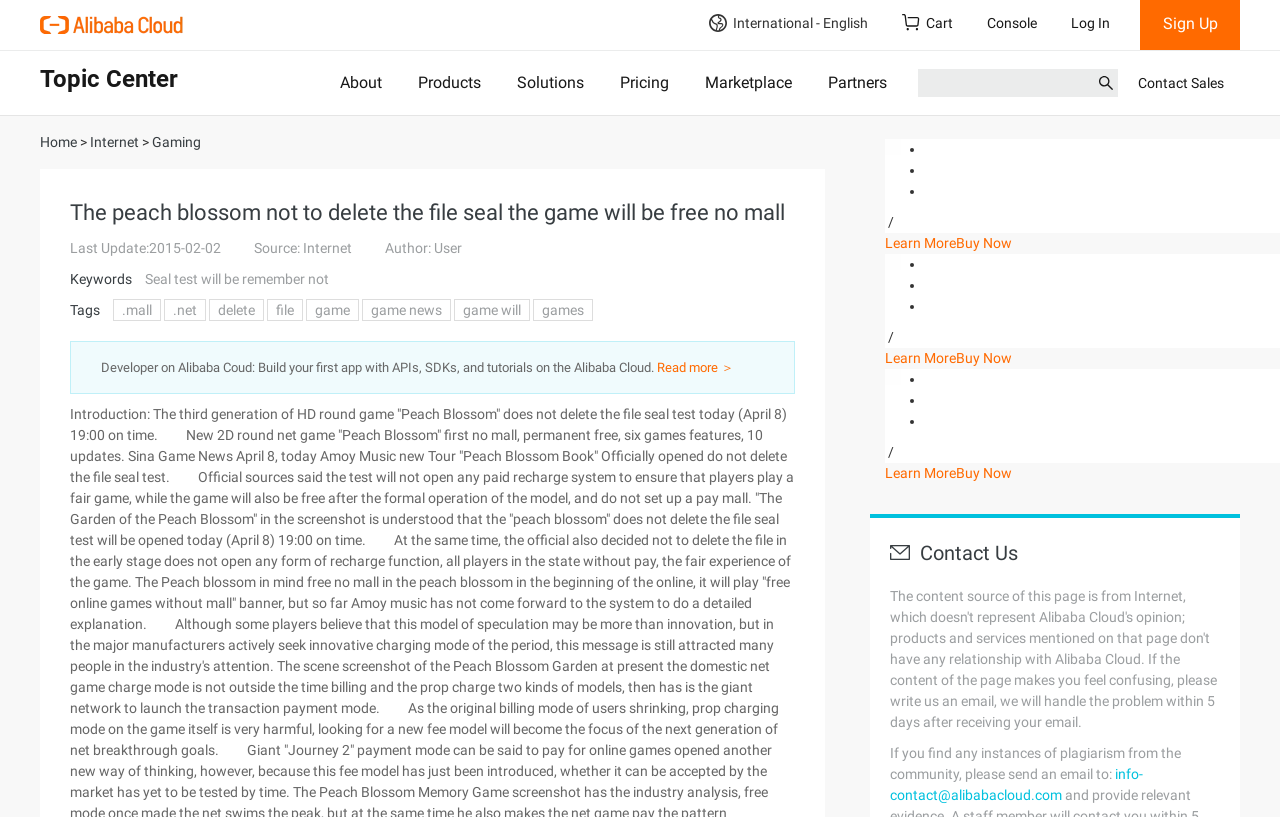Create a detailed summary of all the visual and textual information on the webpage.

The webpage appears to be a gaming website, specifically focused on the game "Peach Blossom". At the top left corner, there is a logo image, and next to it, there are several links, including "Cart", "Console", "Log In", and "Sign Up". Below these links, there is a heading "Topic Center" followed by a series of links, including "About", "Products", "Solutions", "Pricing", "Marketplace", and "Partners".

On the left side of the page, there is a vertical menu with links to "Home", "Internet", and "Gaming". Below this menu, there is a heading with the title of the game, "The peach blossom not to delete the file seal the game will be free no mall". Next to this heading, there is a time element displaying the last update date, and below it, there are several lines of text, including the source of the information, author, and keywords related to the game.

The main content of the page appears to be a news article or blog post about the game, with several links to related topics, such as "mall", "net", "delete", "file", "game", and "games". There are also several promotional elements, including a call to action to "Build your first app with APIs, SDKs, and tutorials on the Alibaba Cloud" and a link to "Read more".

On the right side of the page, there are several sections with links to "Learn More" and "Buy Now", separated by bullet points. At the bottom of the page, there is a heading "Contact Us" with a message about reporting plagiarism and an email address to contact.

Overall, the webpage appears to be a gaming website with a focus on the game "Peach Blossom", providing information, news, and promotional content related to the game.